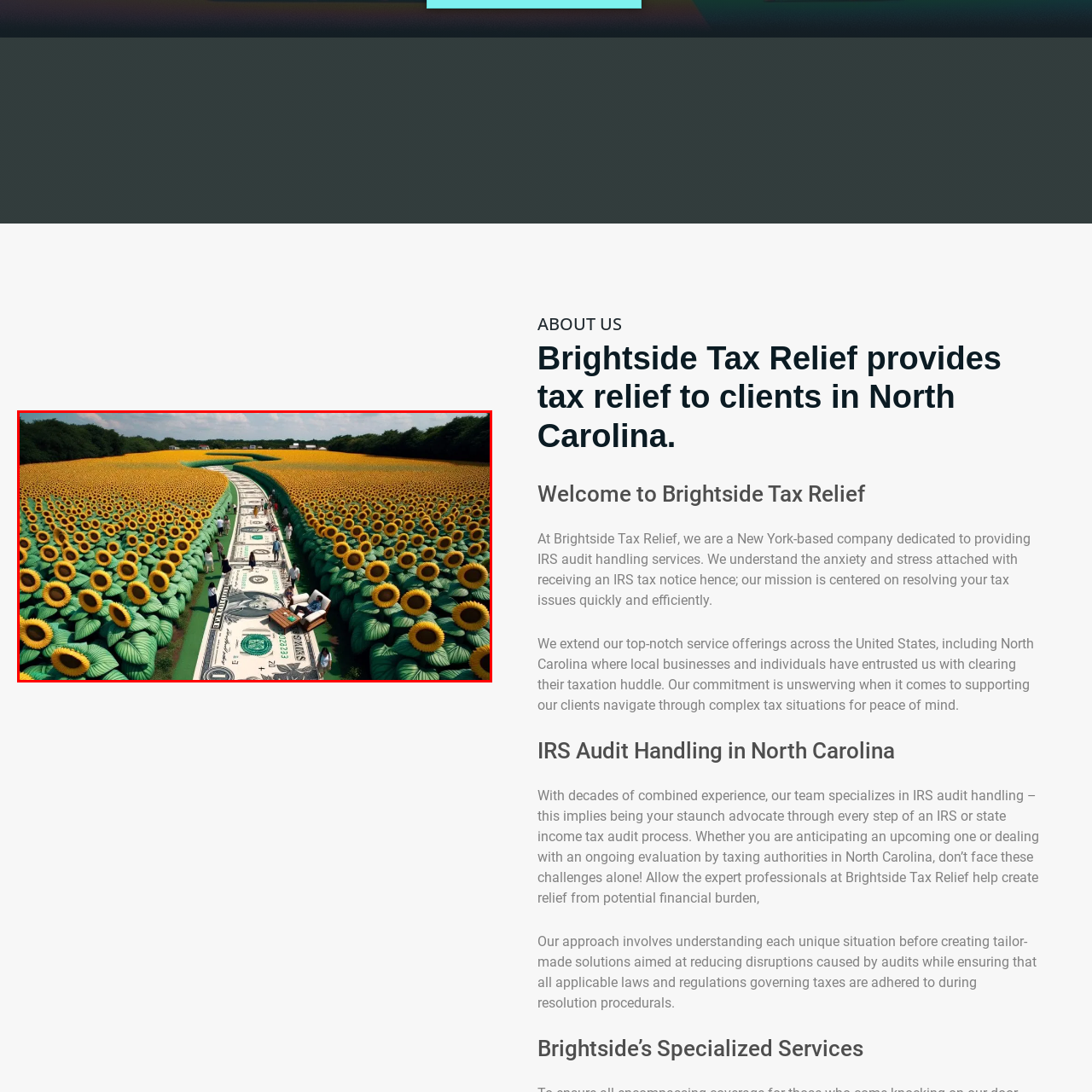What is reflected in the clouds above?
Inspect the image surrounded by the red bounding box and answer the question using a single word or a short phrase.

Clear blue sky